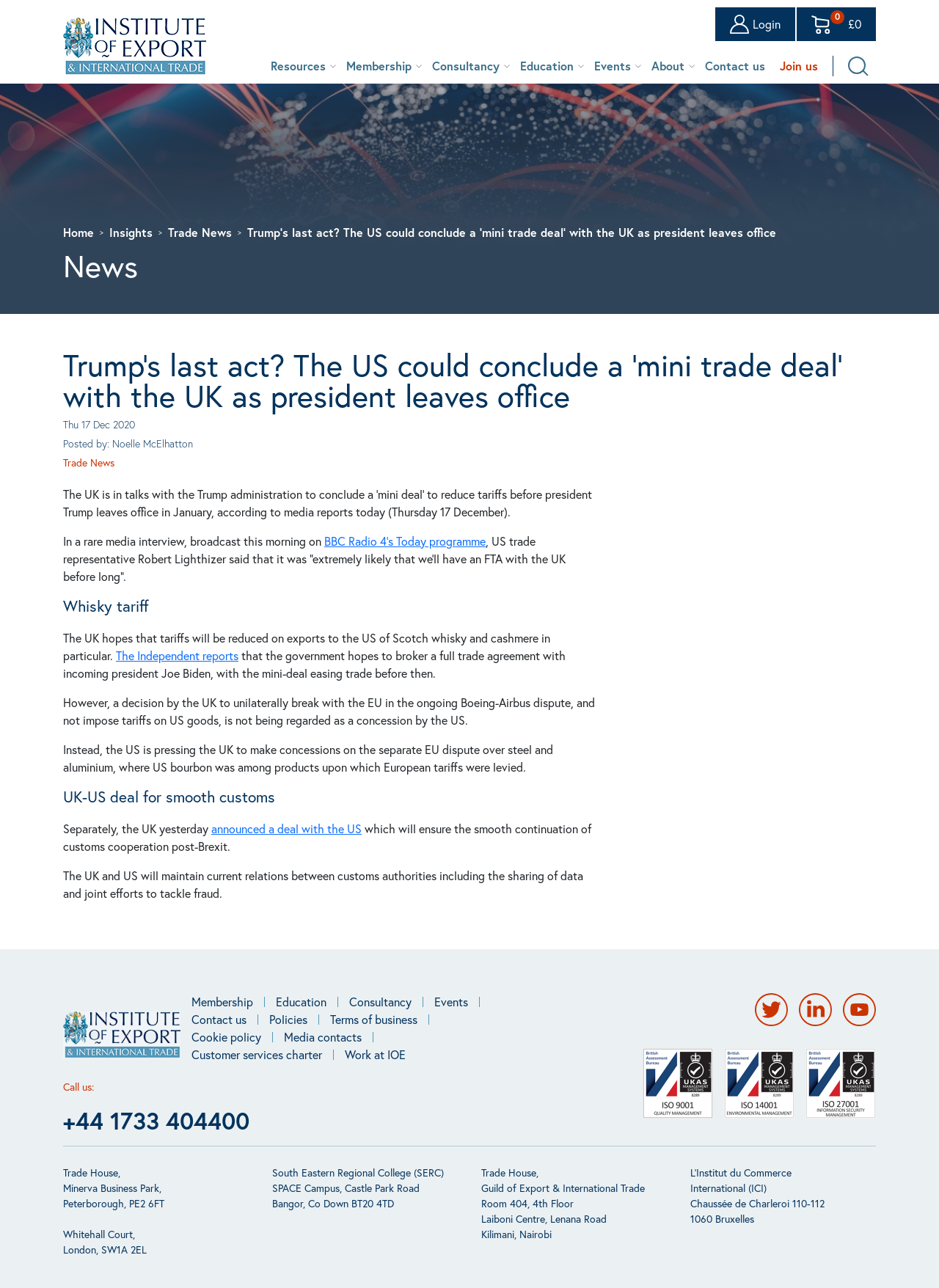Provide the bounding box coordinates of the HTML element this sentence describes: "aria-label="LinkedIn"".

[0.851, 0.771, 0.886, 0.796]